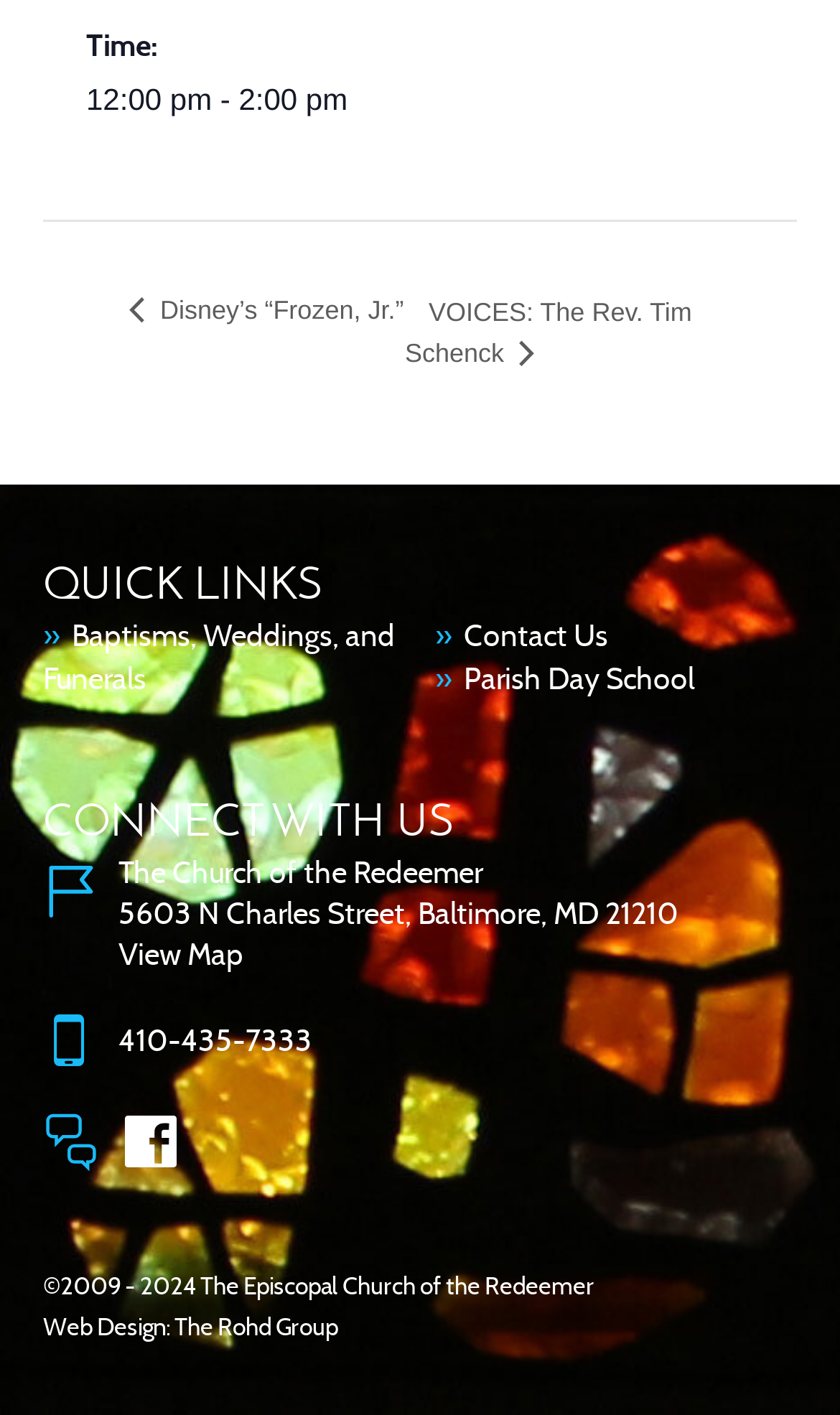Identify the bounding box coordinates of the element to click to follow this instruction: 'View map'. Ensure the coordinates are four float values between 0 and 1, provided as [left, top, right, bottom].

[0.141, 0.662, 0.29, 0.688]